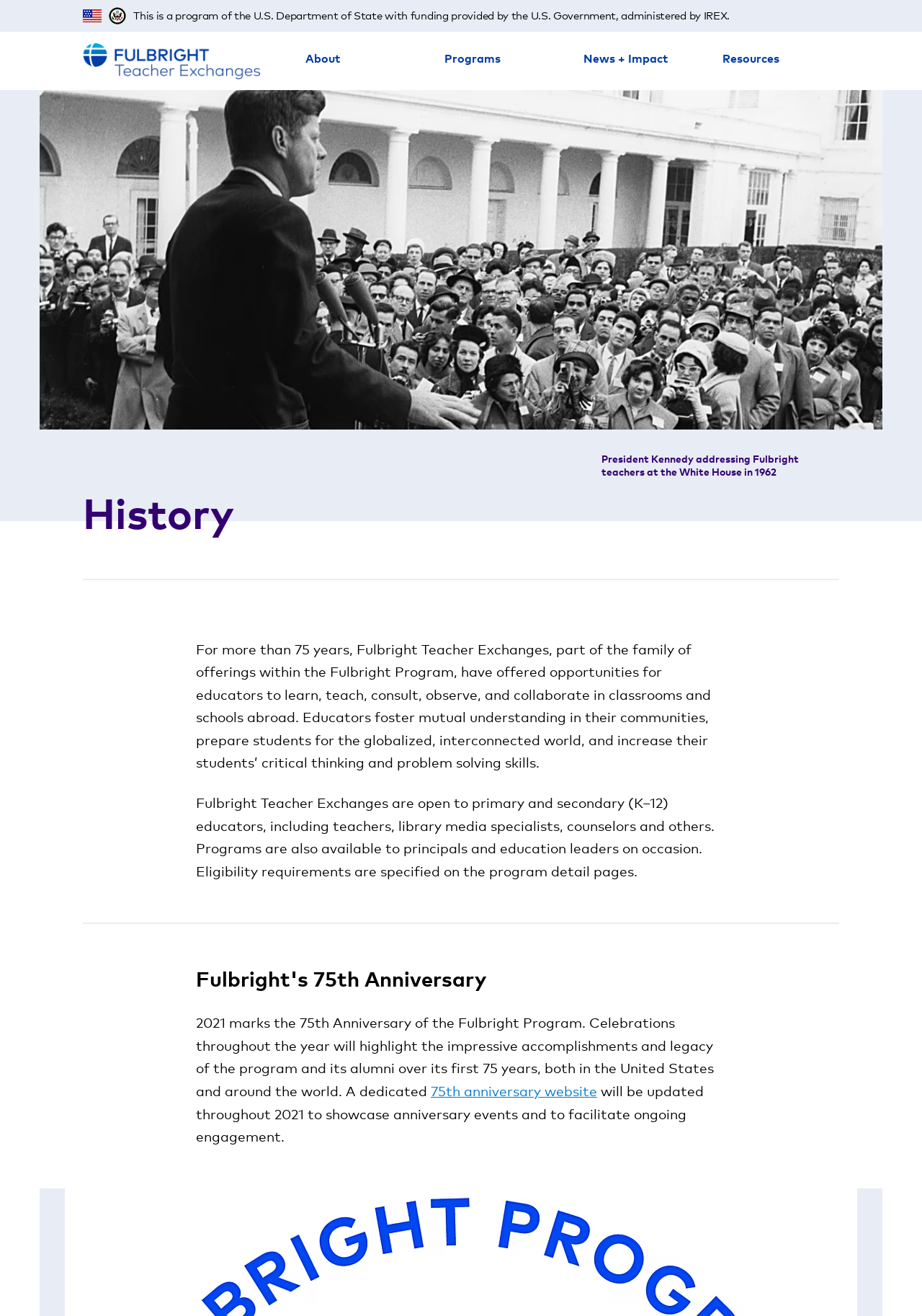Respond to the question below with a single word or phrase:
What is the purpose of Fulbright Teacher Exchanges?

Foster mutual understanding